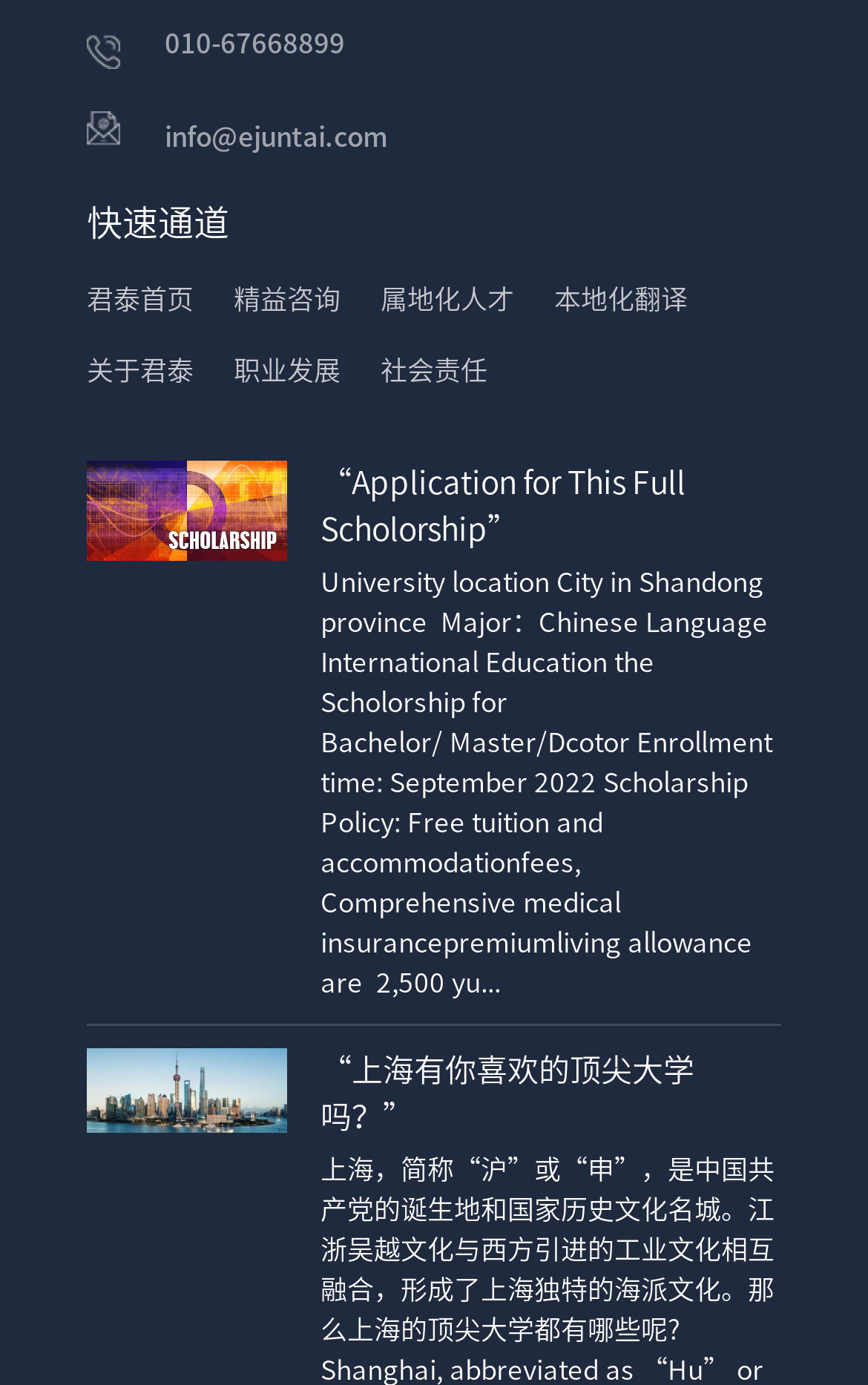Determine the bounding box coordinates for the area that should be clicked to carry out the following instruction: "Go to the homepage of 君泰".

[0.1, 0.205, 0.223, 0.224]